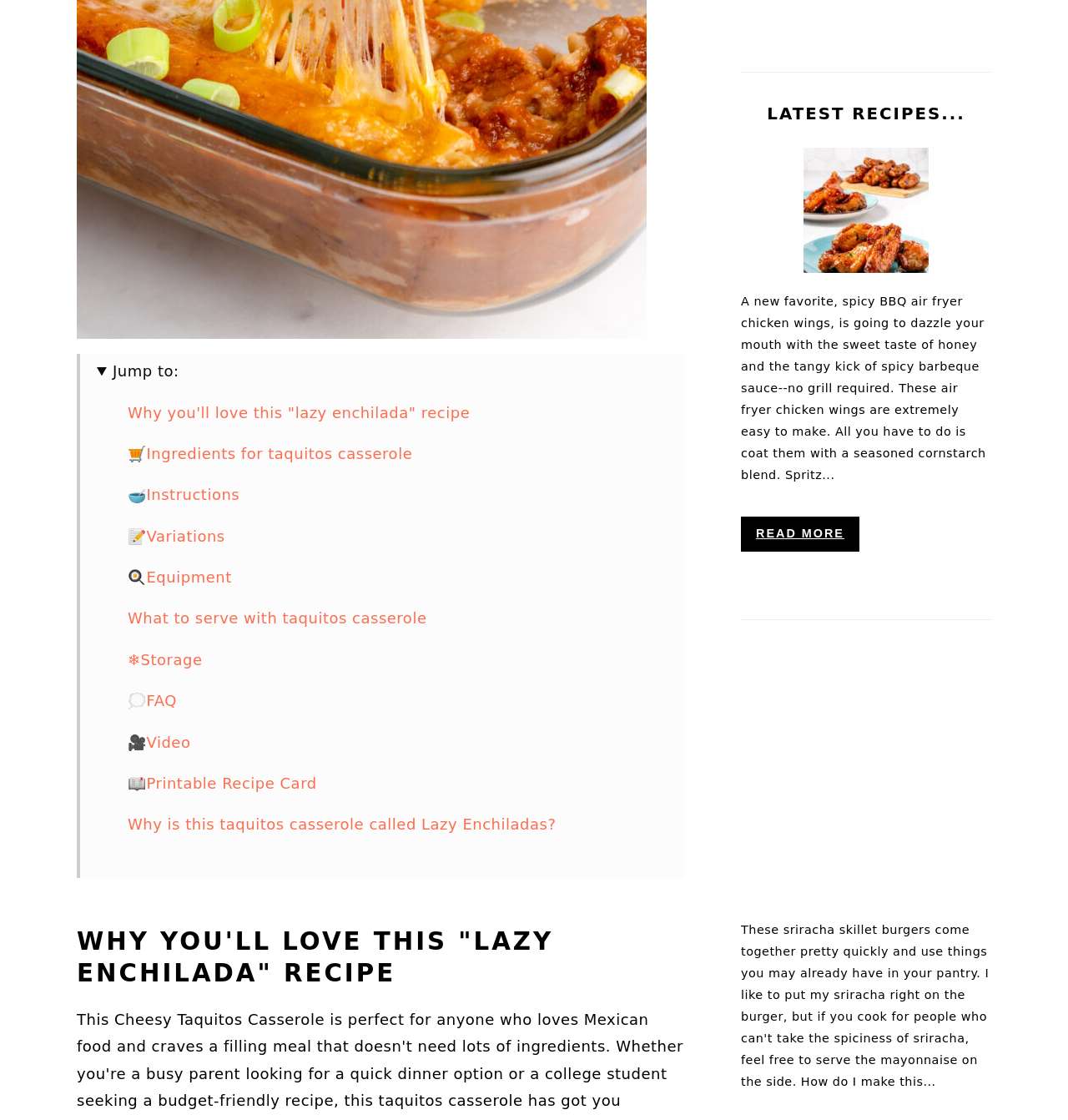Please identify the bounding box coordinates of the area I need to click to accomplish the following instruction: "Explore 'Sriracha Mayo Burgers'".

[0.694, 0.582, 0.928, 0.805]